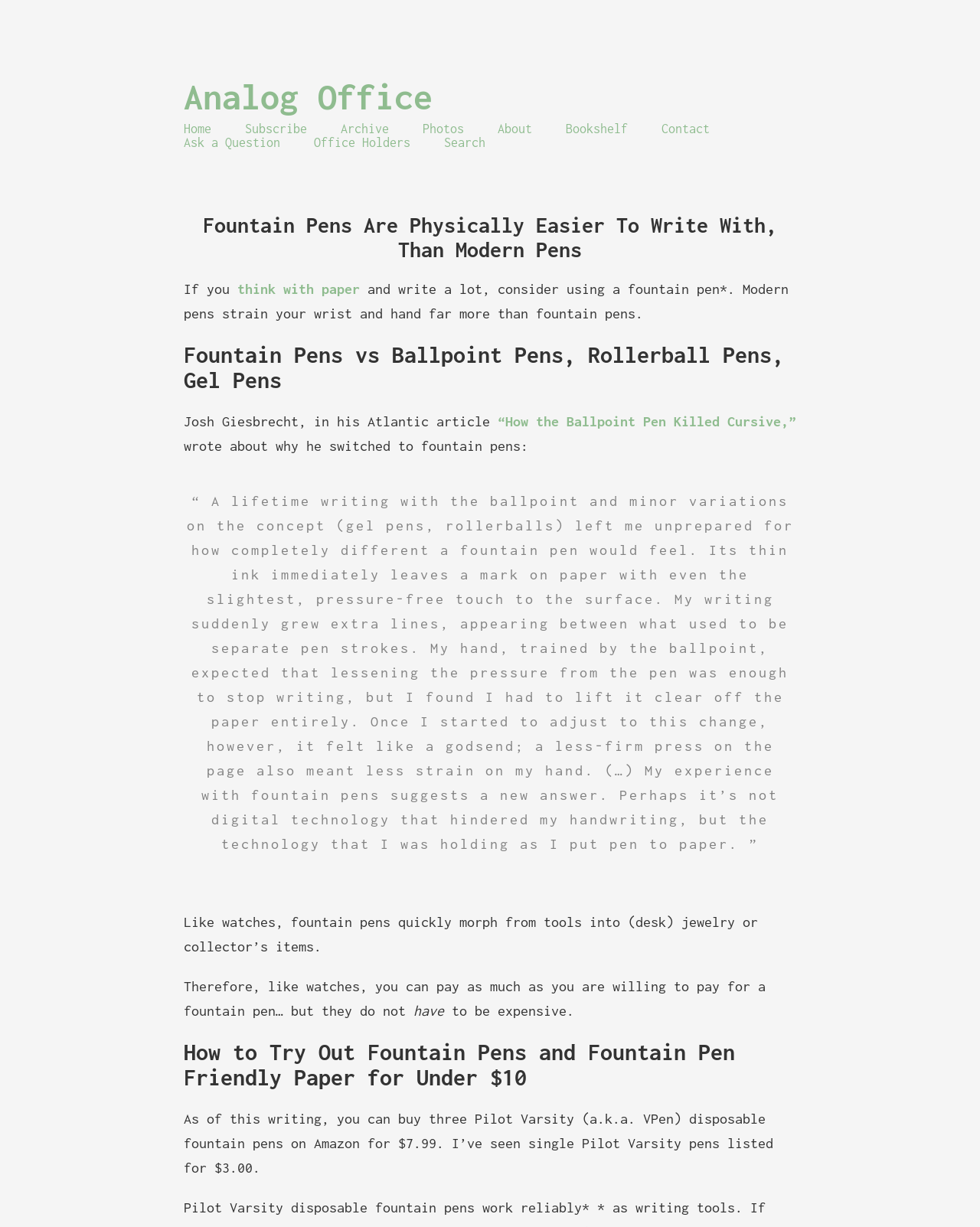Given the webpage screenshot and the description, determine the bounding box coordinates (top-left x, top-left y, bottom-right x, bottom-right y) that define the location of the UI element matching this description: Bookshelf

[0.577, 0.099, 0.641, 0.11]